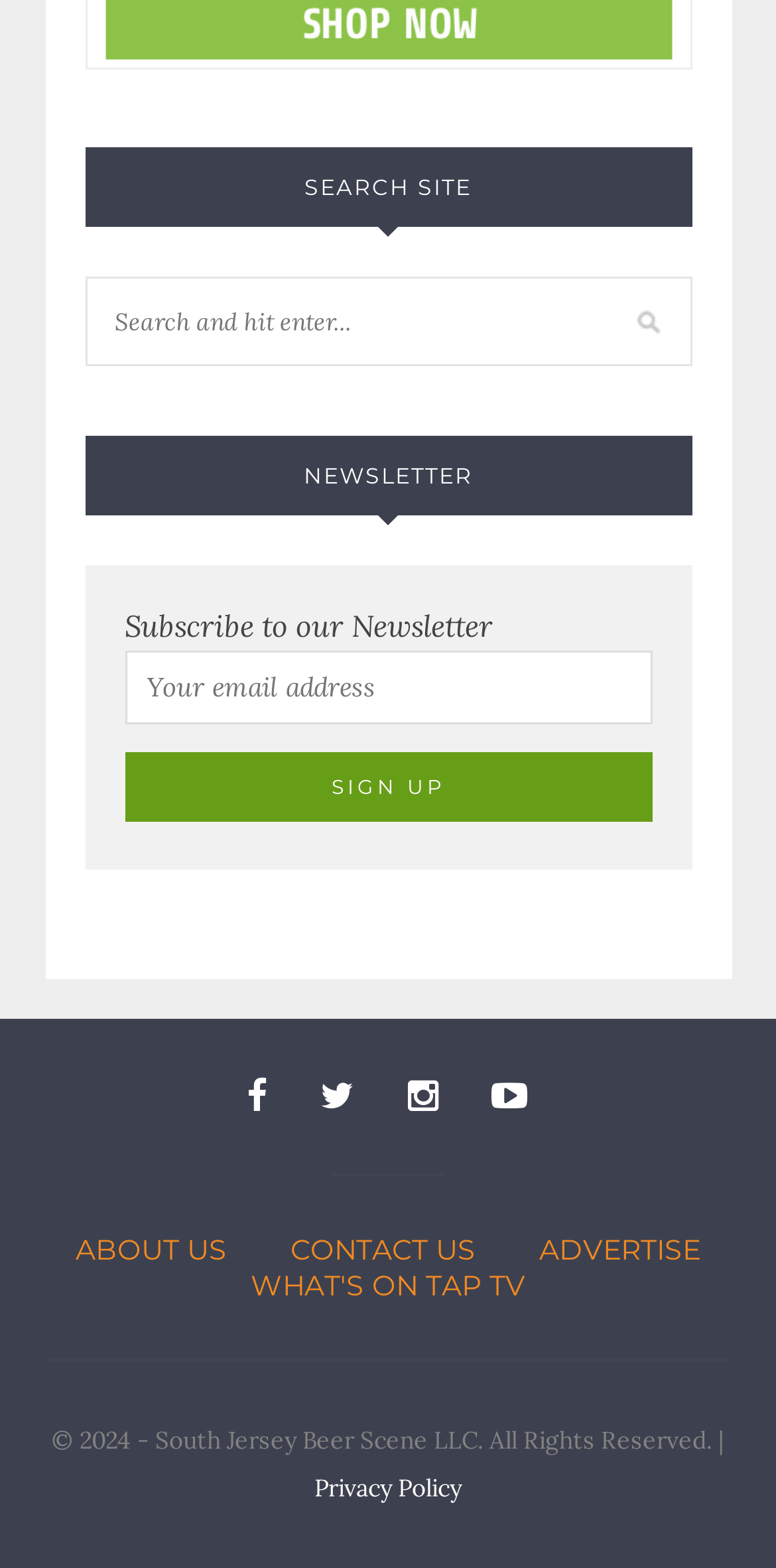Please specify the bounding box coordinates of the element that should be clicked to execute the given instruction: 'Sign up for the newsletter'. Ensure the coordinates are four float numbers between 0 and 1, expressed as [left, top, right, bottom].

[0.16, 0.479, 0.84, 0.524]